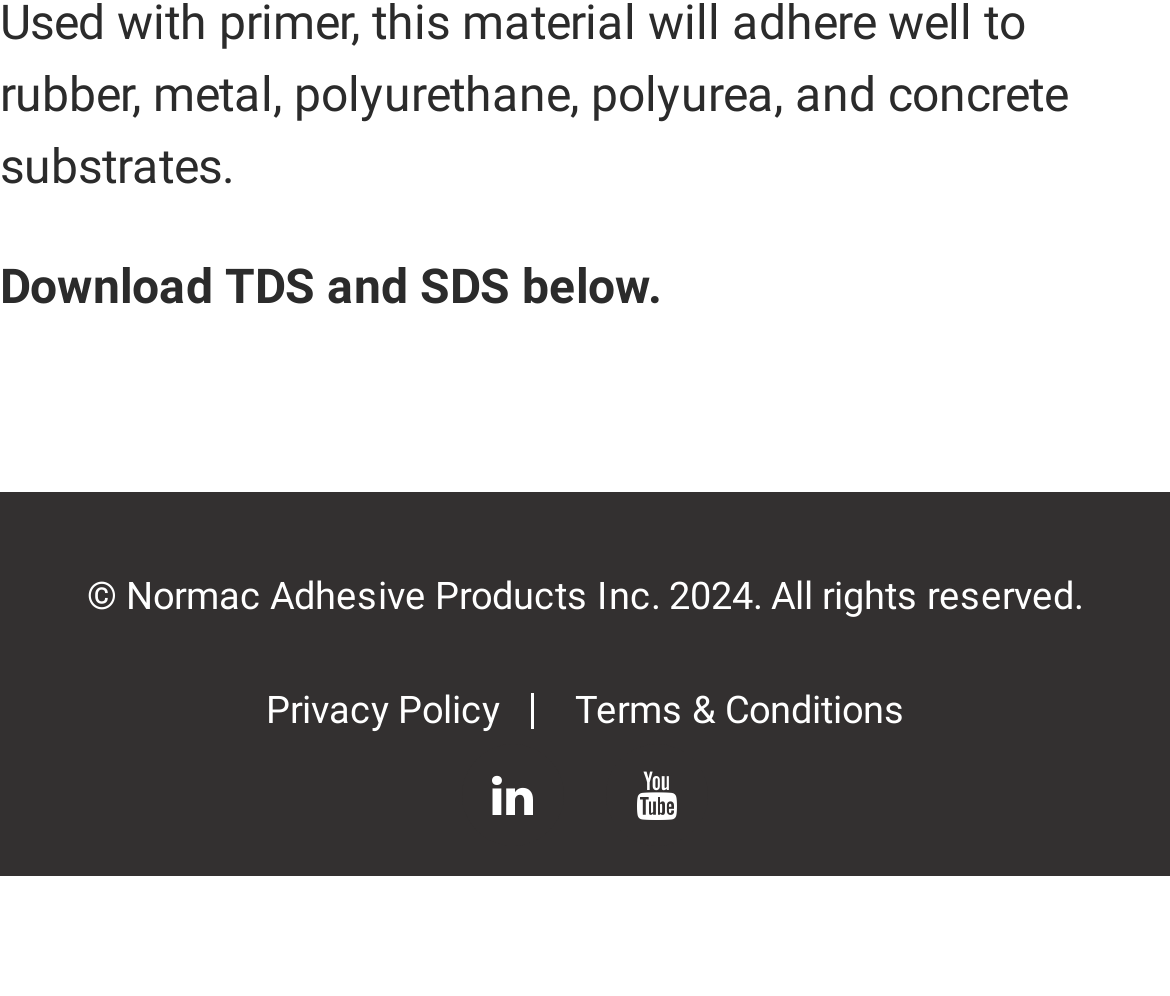Identify the bounding box for the UI element described as: "aria-label="Open Search Bar"". Ensure the coordinates are four float numbers between 0 and 1, formatted as [left, top, right, bottom].

None